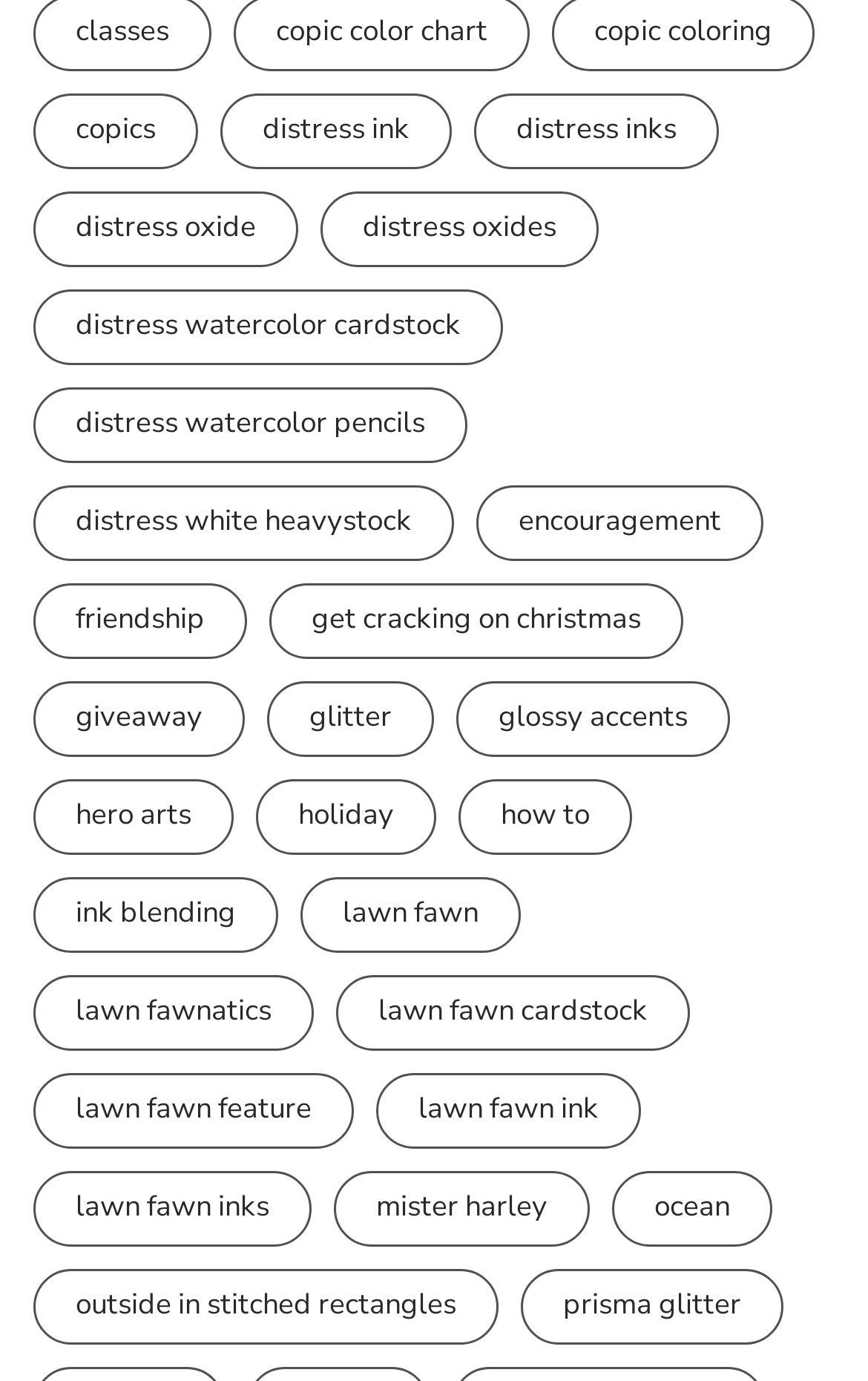What is the category that appears below 'friendship'?
Analyze the image and deliver a detailed answer to the question.

By analyzing the bounding box coordinates, I determined that the category that appears below 'friendship' is 'get cracking on christmas', which has 76 items.